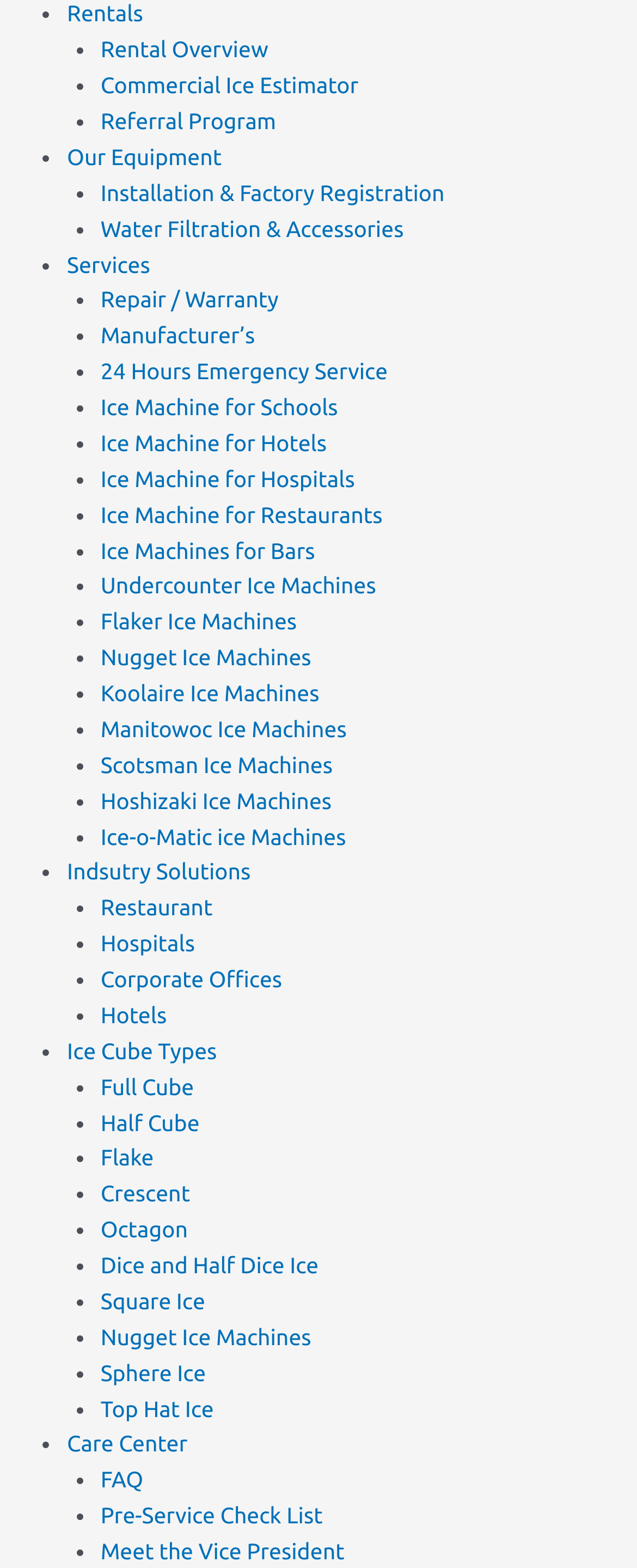Determine the bounding box of the UI element mentioned here: "Restaurant". The coordinates must be in the format [left, top, right, bottom] with values ranging from 0 to 1.

[0.158, 0.57, 0.334, 0.587]